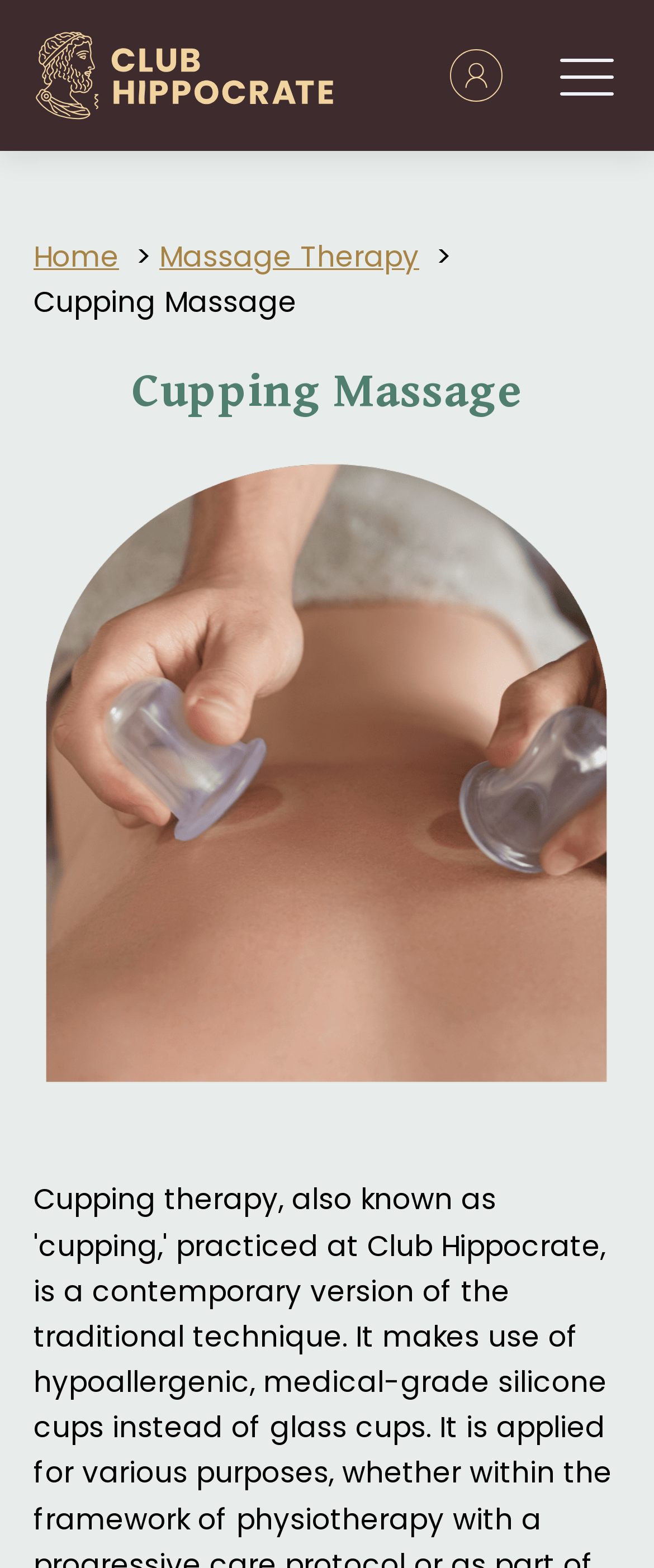Respond with a single word or phrase:
What is the name of the massage therapy?

Cupping Massage